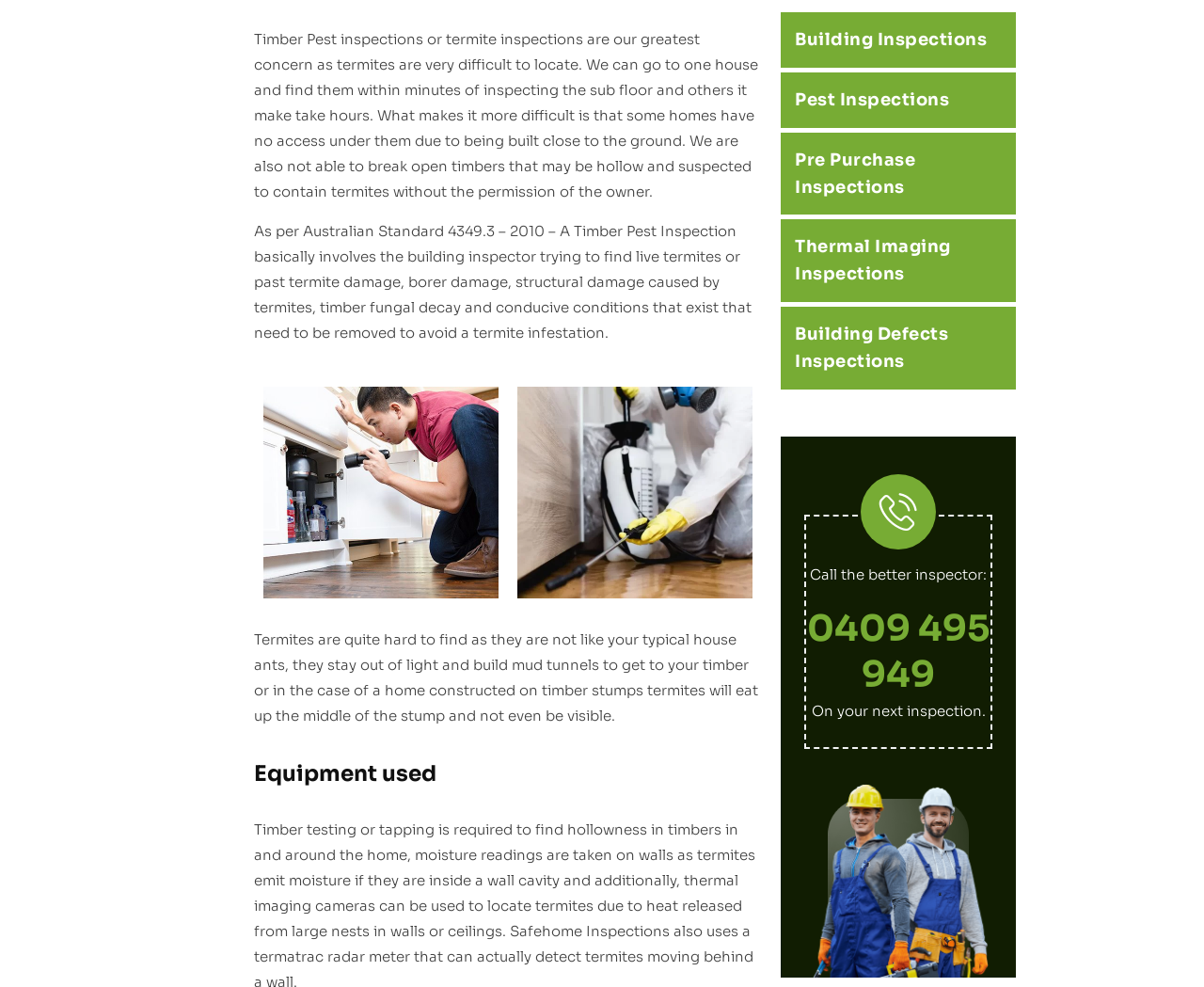Please provide the bounding box coordinate of the region that matches the element description: Pest Inspections. Coordinates should be in the format (top-left x, top-left y, bottom-right x, bottom-right y) and all values should be between 0 and 1.

[0.66, 0.091, 0.788, 0.112]